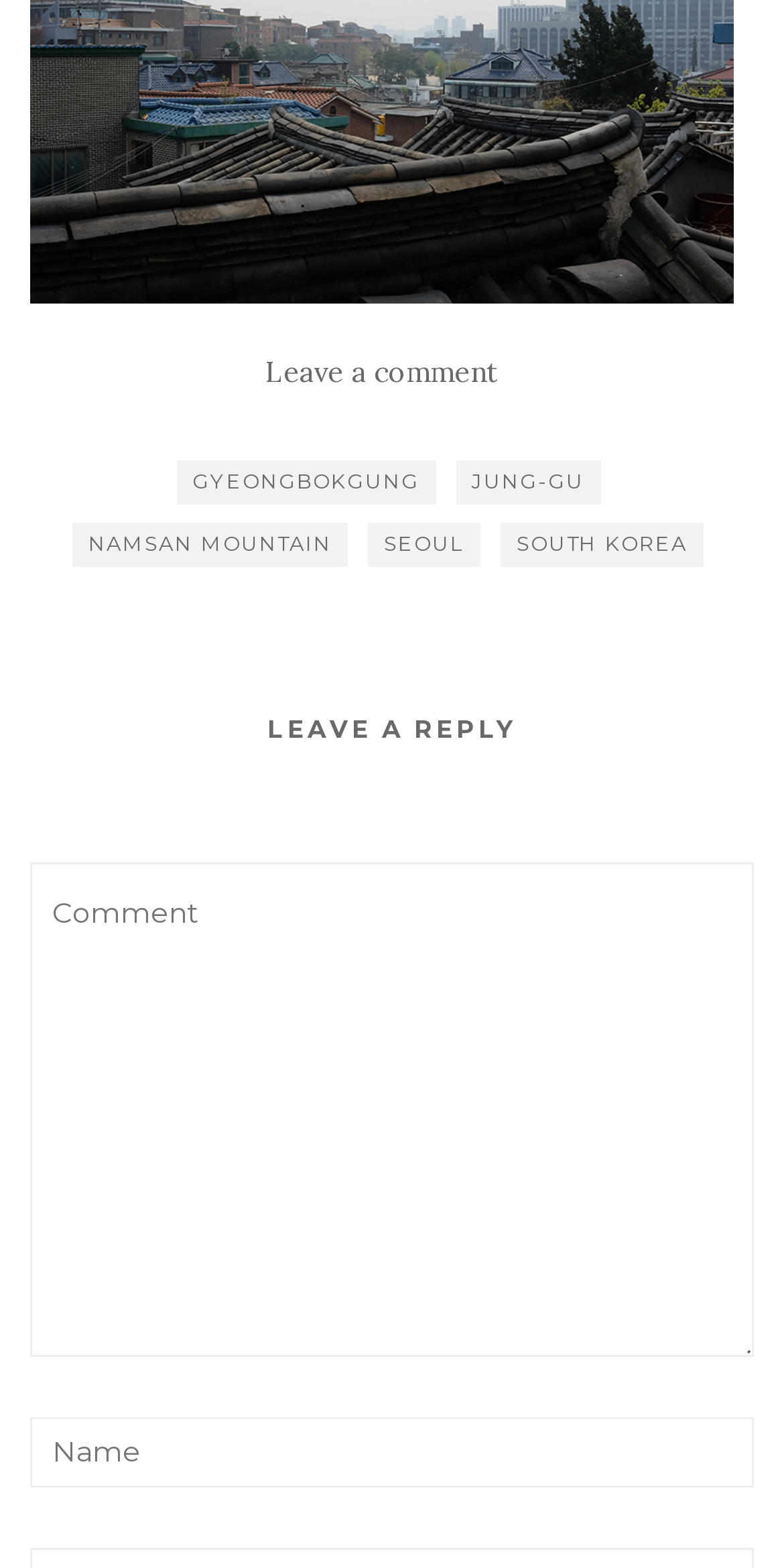Predict the bounding box coordinates for the UI element described as: "Uncategorized". The coordinates should be four float numbers between 0 and 1, presented as [left, top, right, bottom].

None